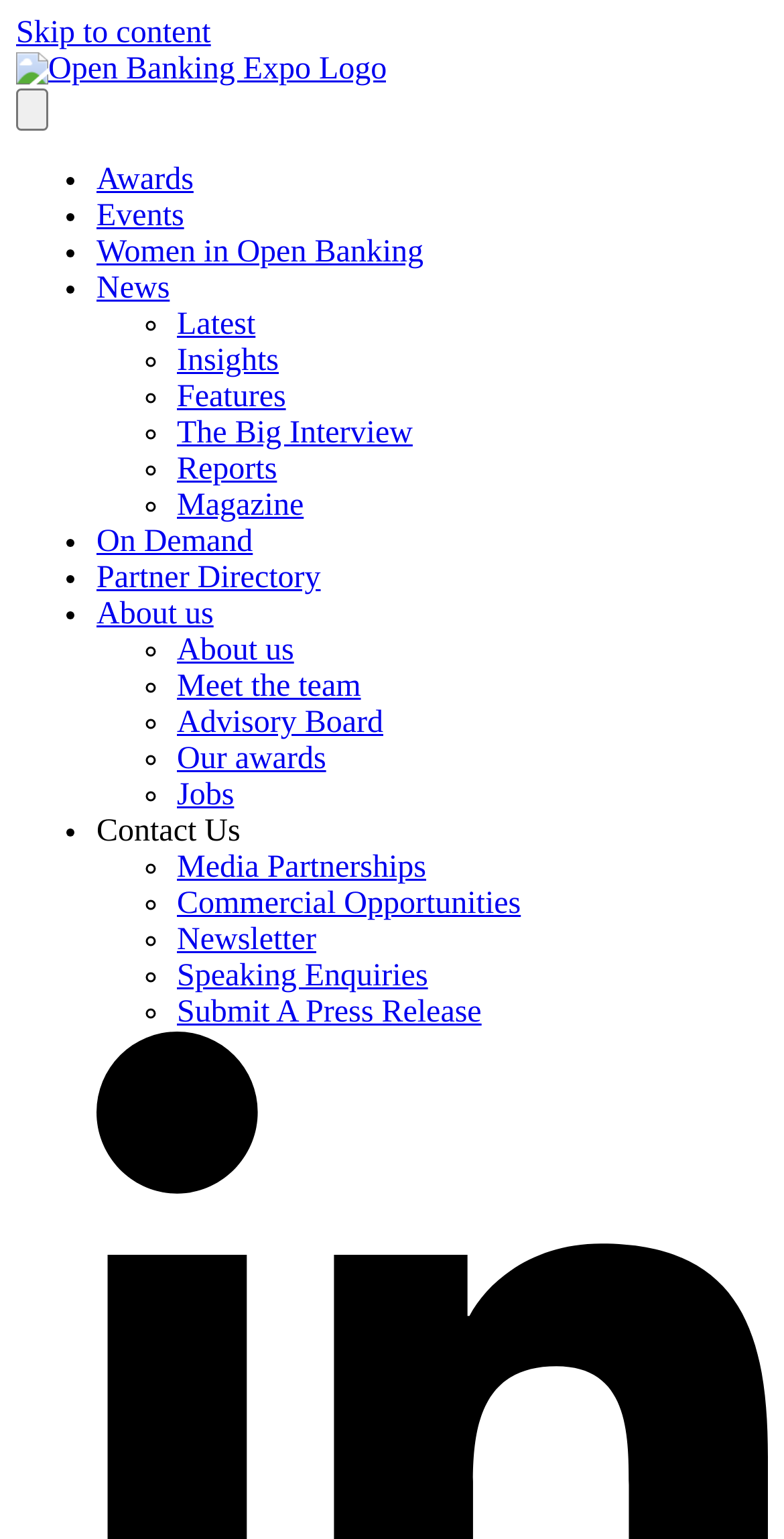Your task is to extract the text of the main heading from the webpage.

Paymob and Tamara form partnership in boost to MENA’s SMEs